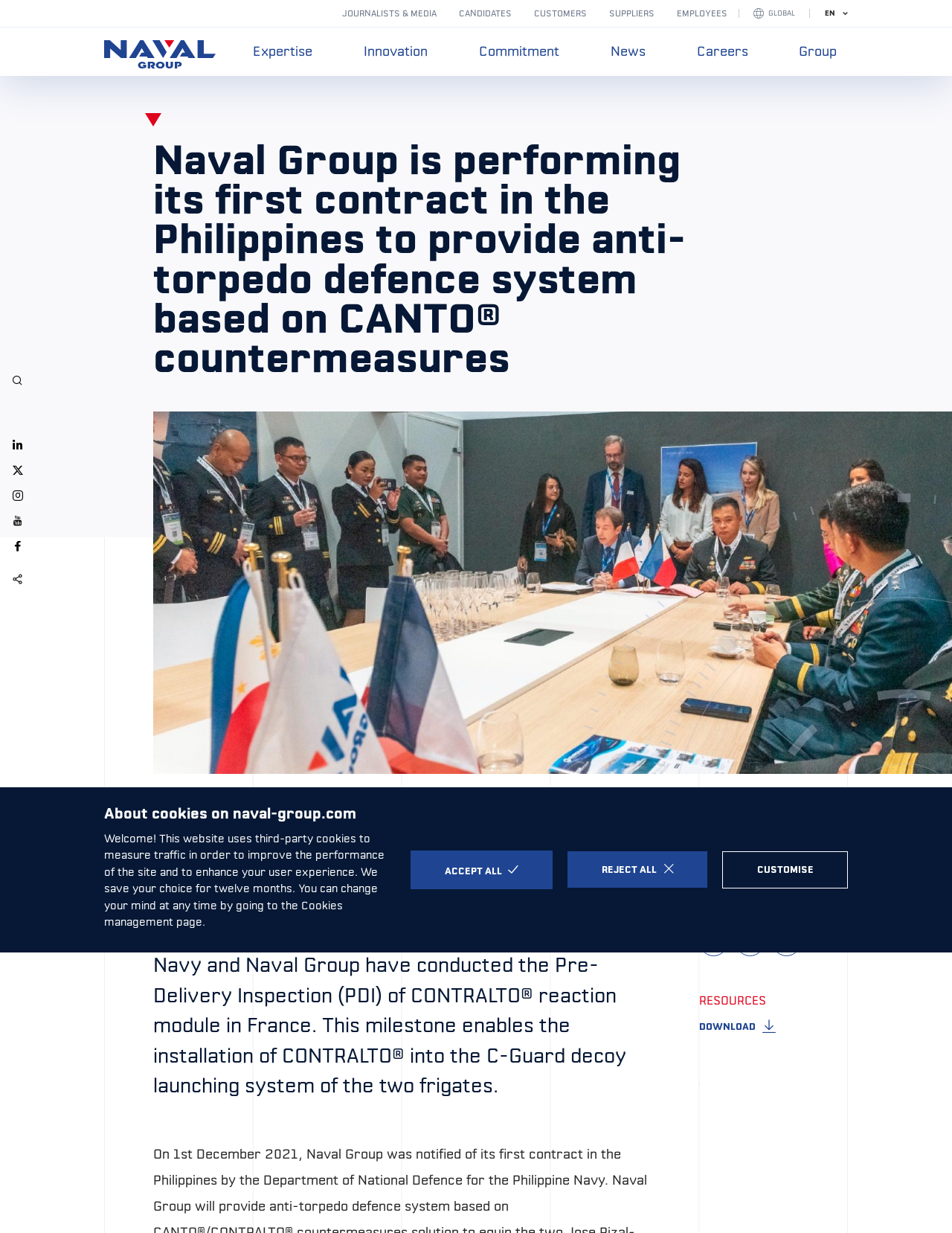Find the bounding box coordinates of the area to click in order to follow the instruction: "Visit the homepage".

None